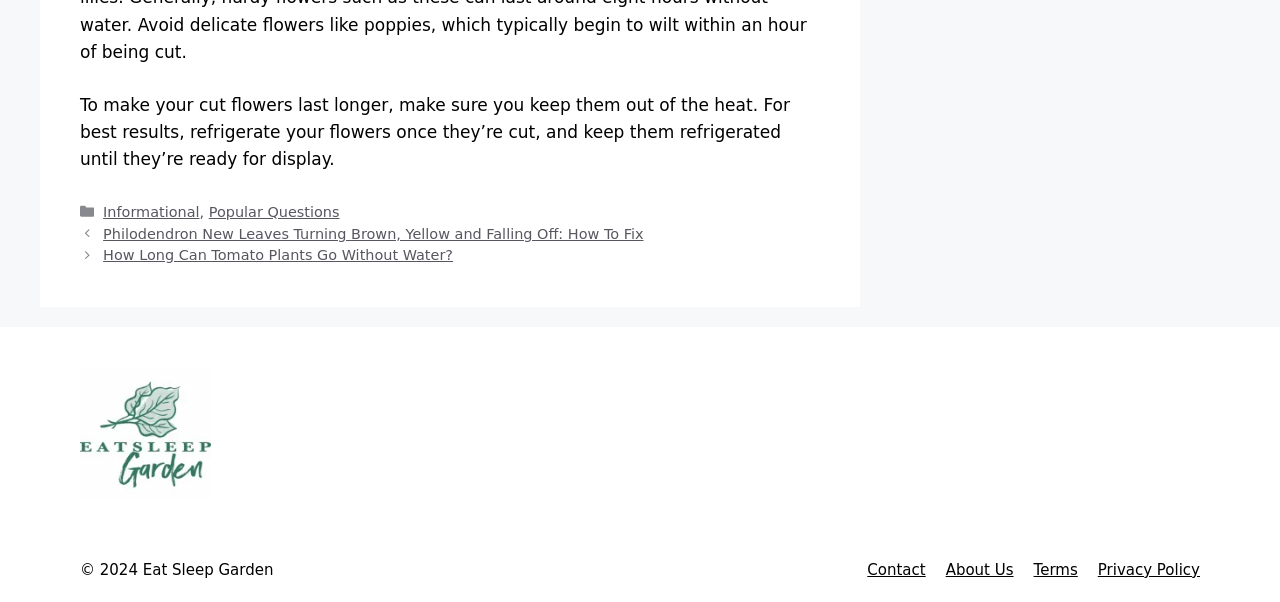How can you make cut flowers last longer?
Please analyze the image and answer the question with as much detail as possible.

According to the static text on the webpage, to make cut flowers last longer, you should keep them out of the heat and refrigerate them once they're cut, and keep them refrigerated until they're ready for display.